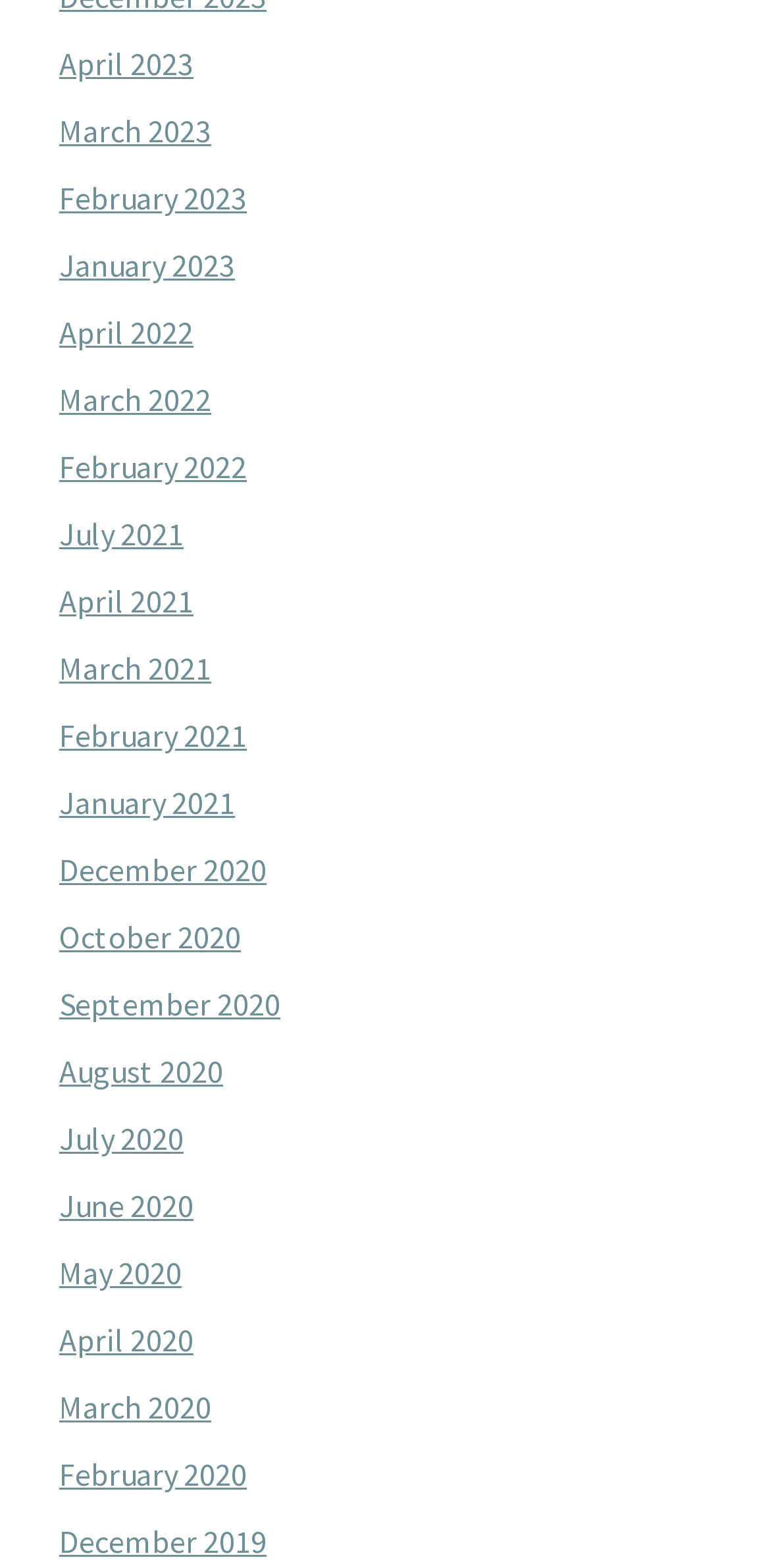Please give a concise answer to this question using a single word or phrase: 
What is the earliest month listed on the webpage?

December 2019